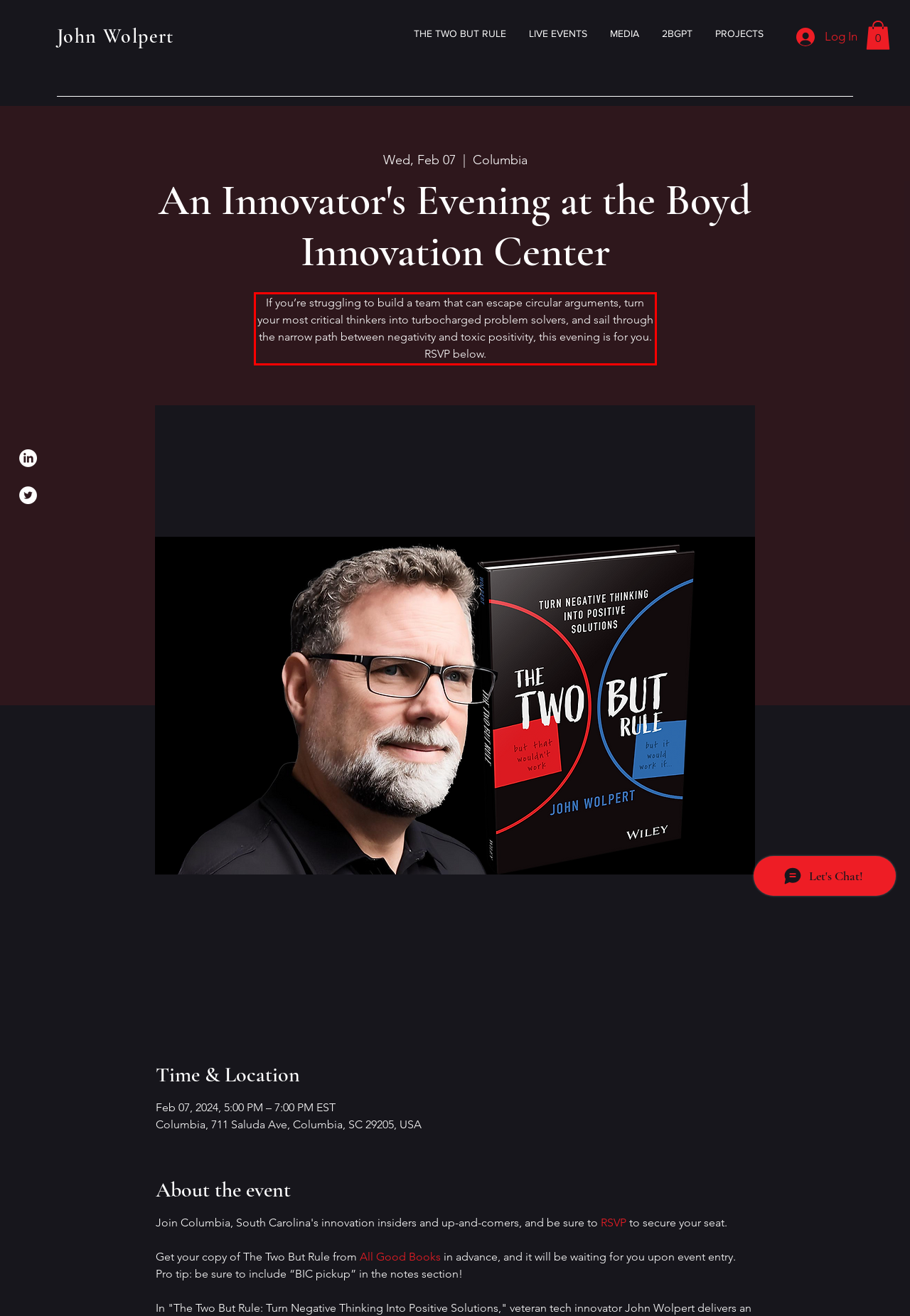You are presented with a screenshot containing a red rectangle. Extract the text found inside this red bounding box.

If you’re struggling to build a team that can escape circular arguments, turn your most critical thinkers into turbocharged problem solvers, and sail through the narrow path between negativity and toxic positivity, this evening is for you. RSVP below.